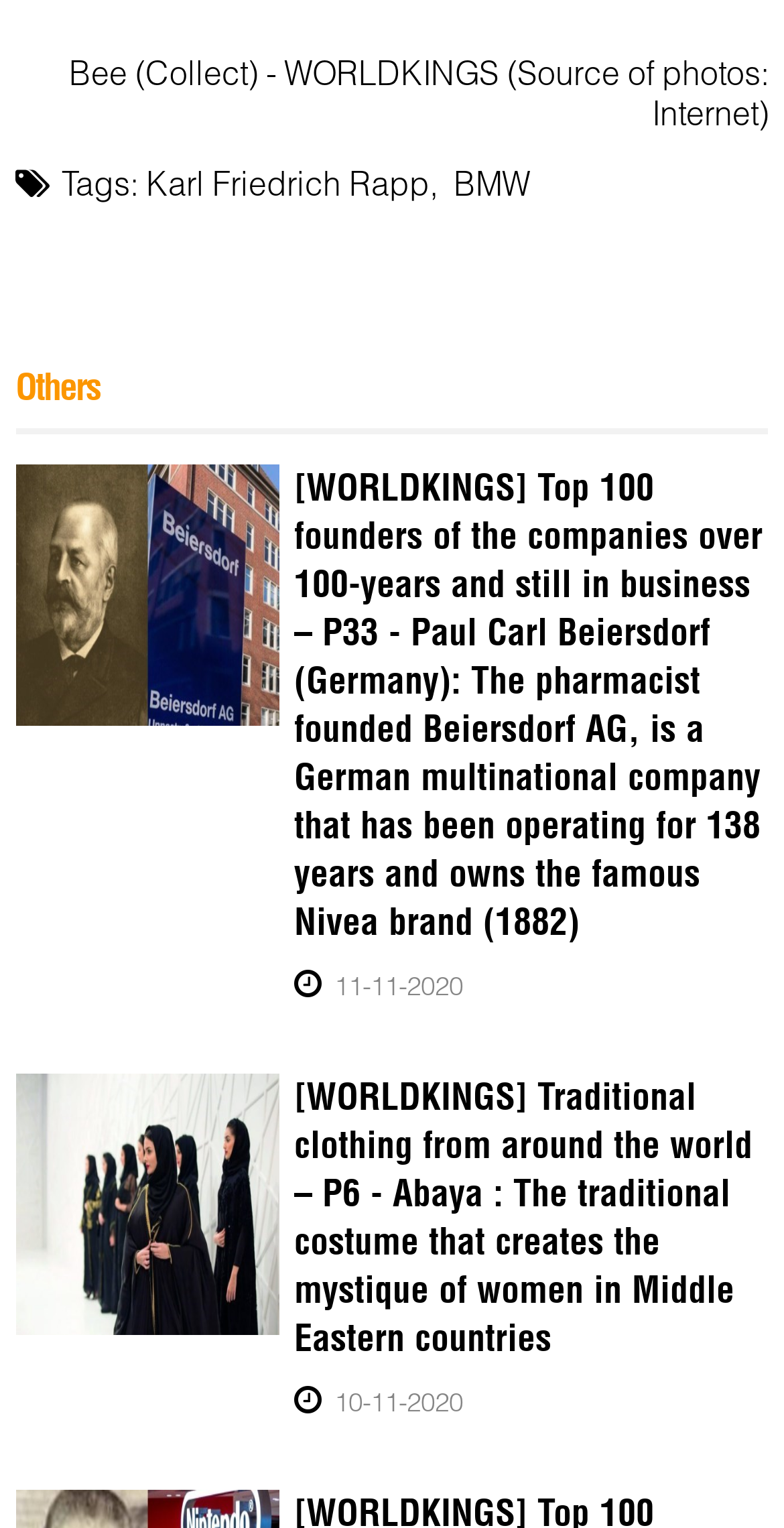Answer the question in a single word or phrase:
What is the name of the person who founded BMW?

Karl Friedrich Rapp